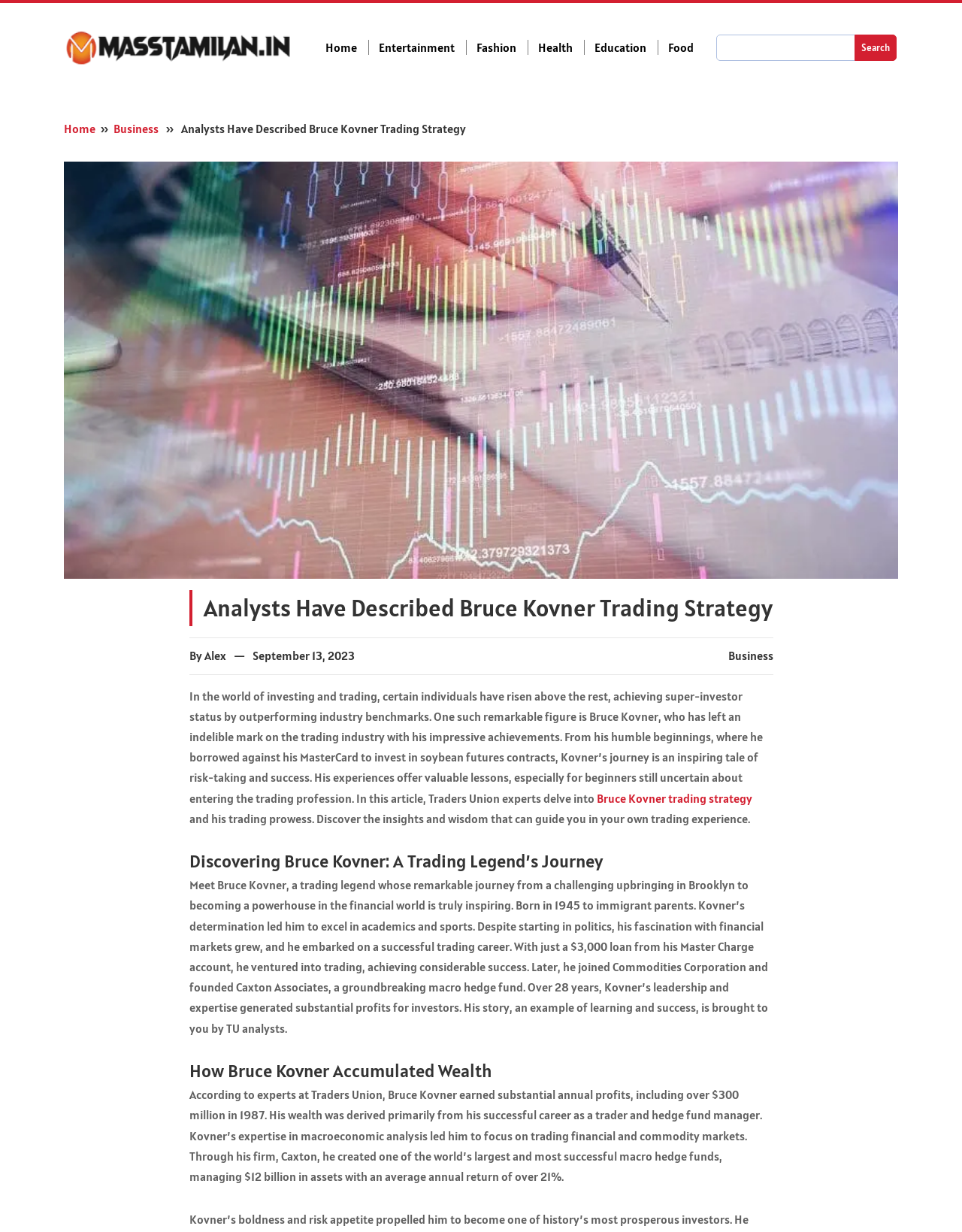What is the name of the trading legend?
We need a detailed and exhaustive answer to the question. Please elaborate.

The name of the trading legend is mentioned in the heading 'Discovering Bruce Kovner: A Trading Legend’s Journey' and also in the static text 'Meet Bruce Kovner, a trading legend...'.